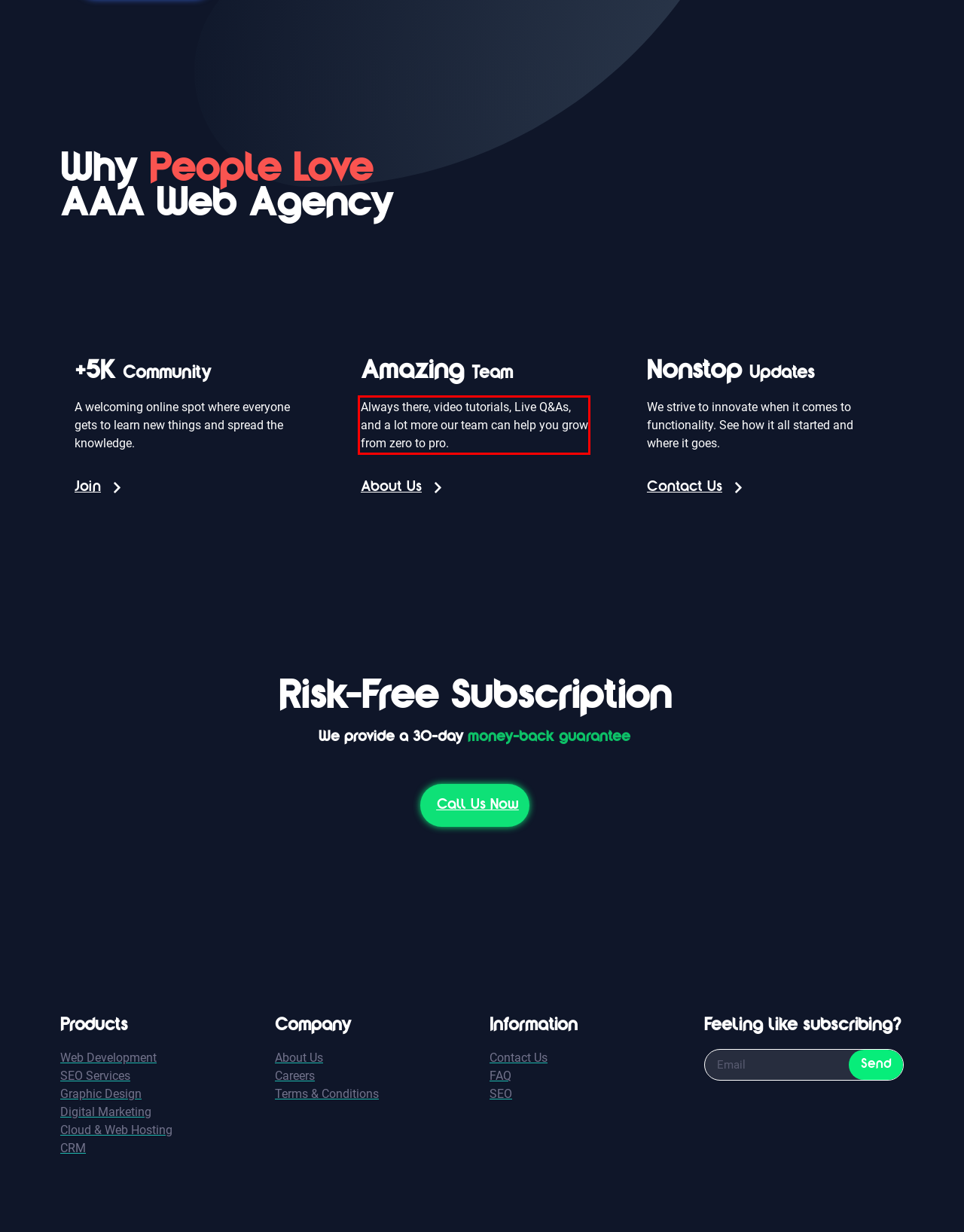Identify and transcribe the text content enclosed by the red bounding box in the given screenshot.

Always there, video tutorials, Live Q&As, and a lot more our team can help you grow from zero to pro.